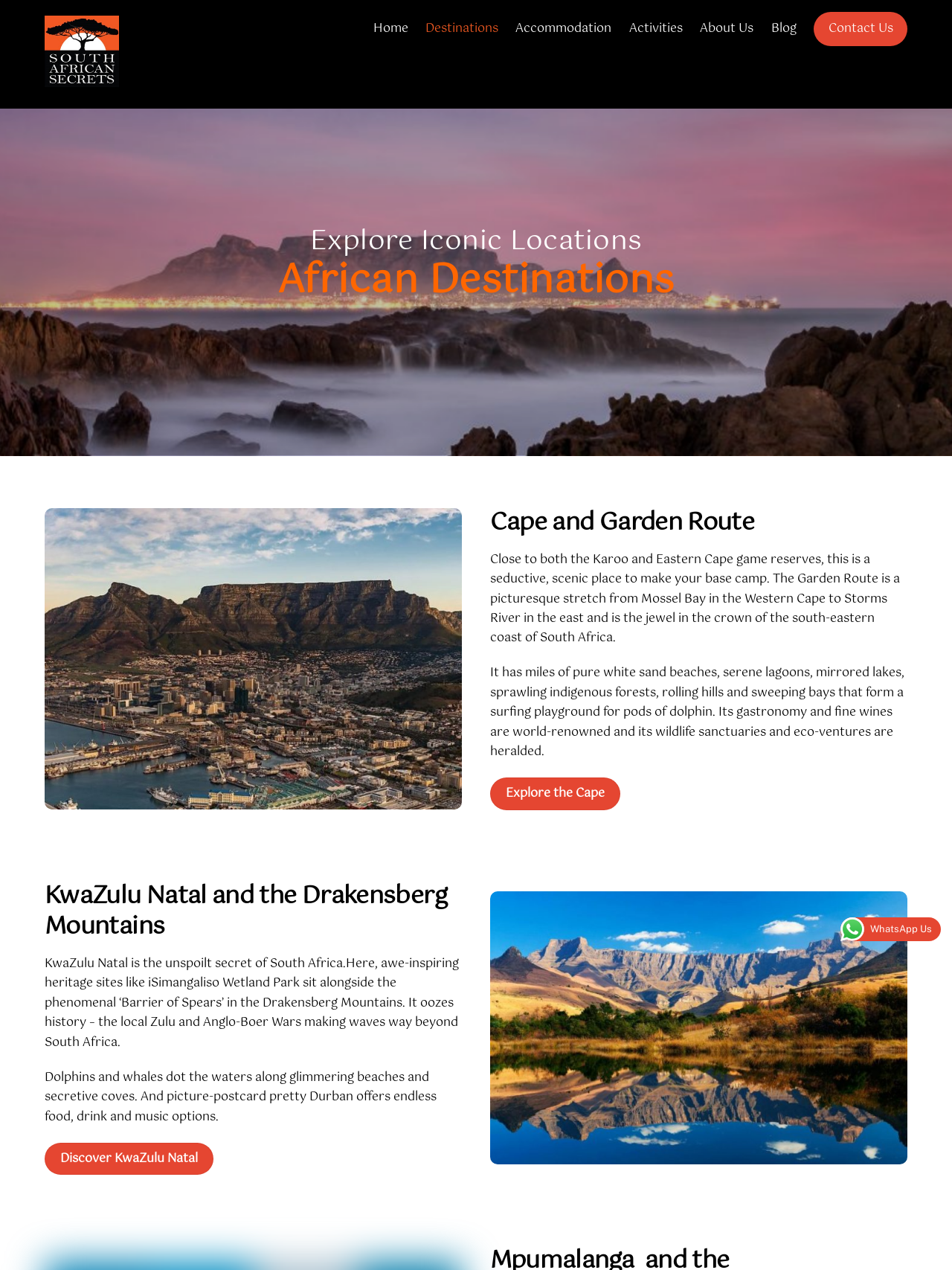What is the name of the region described as 'a seductive, scenic place to make your base camp'?
Look at the image and answer the question with a single word or phrase.

Cape and Garden Route